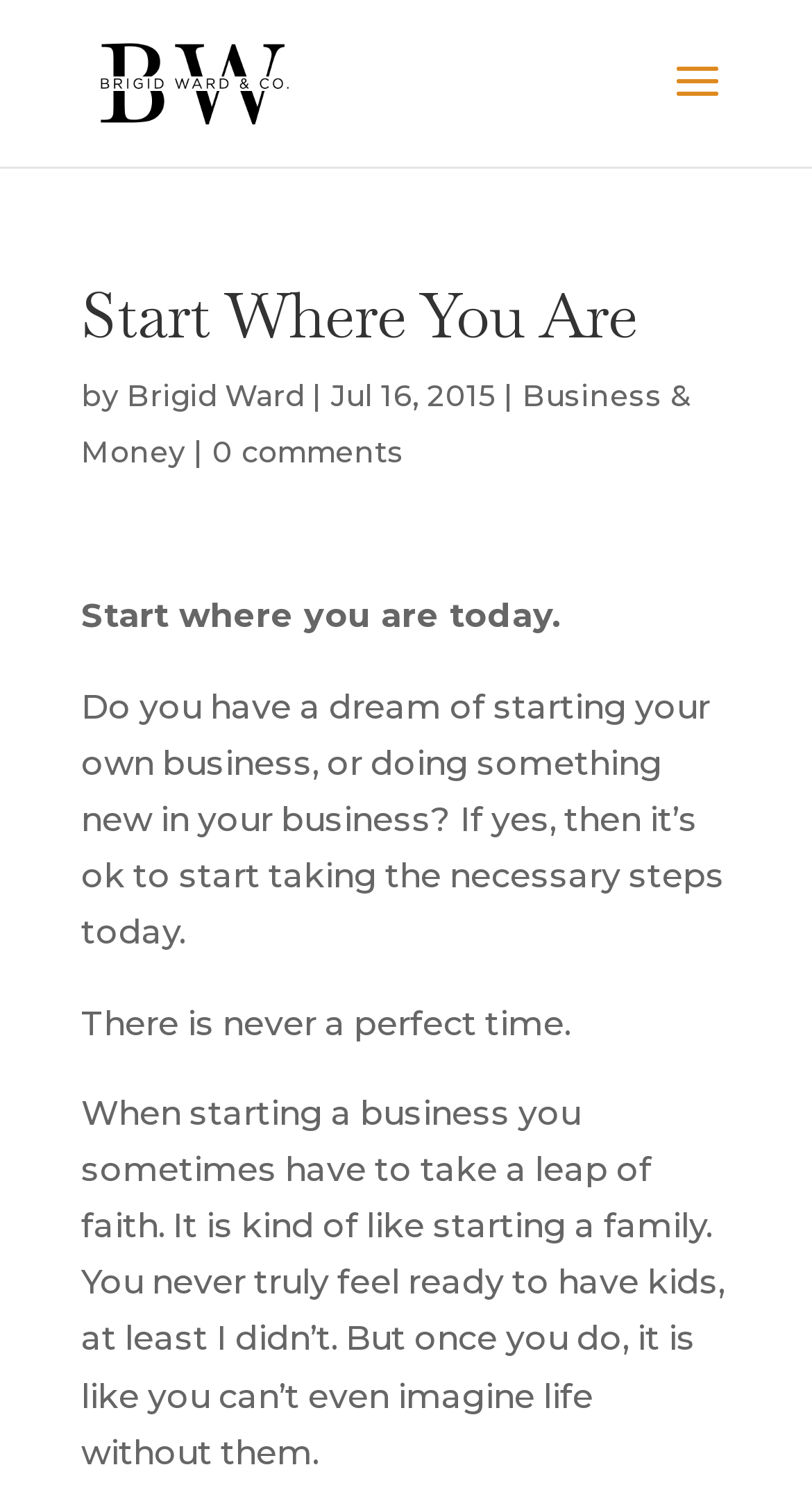Given the element description, predict the bounding box coordinates in the format (top-left x, top-left y, bottom-right x, bottom-right y). Make sure all values are between 0 and 1. Here is the element description: 0 comments

[0.262, 0.289, 0.497, 0.314]